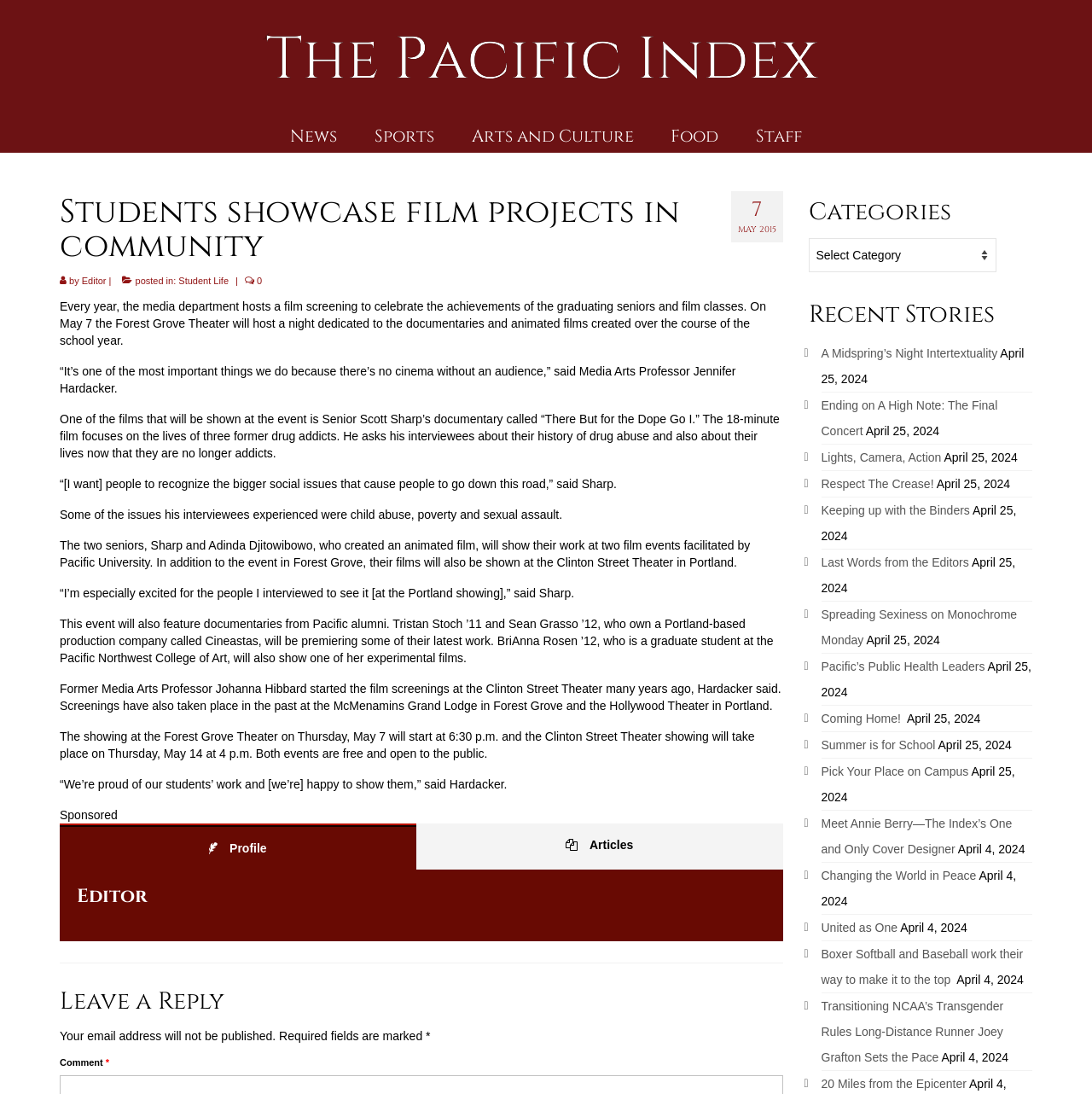From the webpage screenshot, predict the bounding box of the UI element that matches this description: "Respect The Crease!".

[0.752, 0.436, 0.855, 0.449]